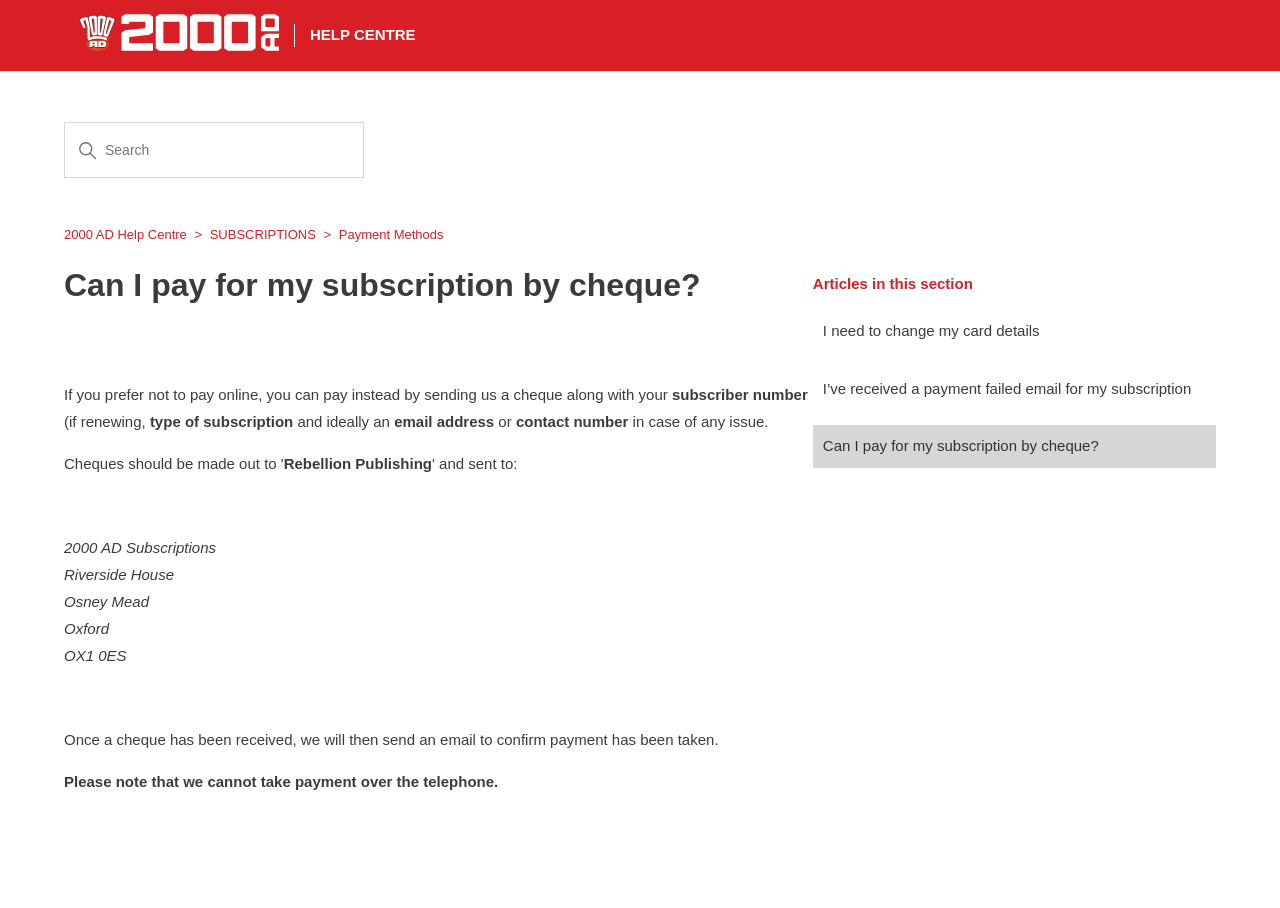Please specify the coordinates of the bounding box for the element that should be clicked to carry out this instruction: "check Can I pay for my subscription by cheque?". The coordinates must be four float numbers between 0 and 1, formatted as [left, top, right, bottom].

[0.635, 0.468, 0.95, 0.515]